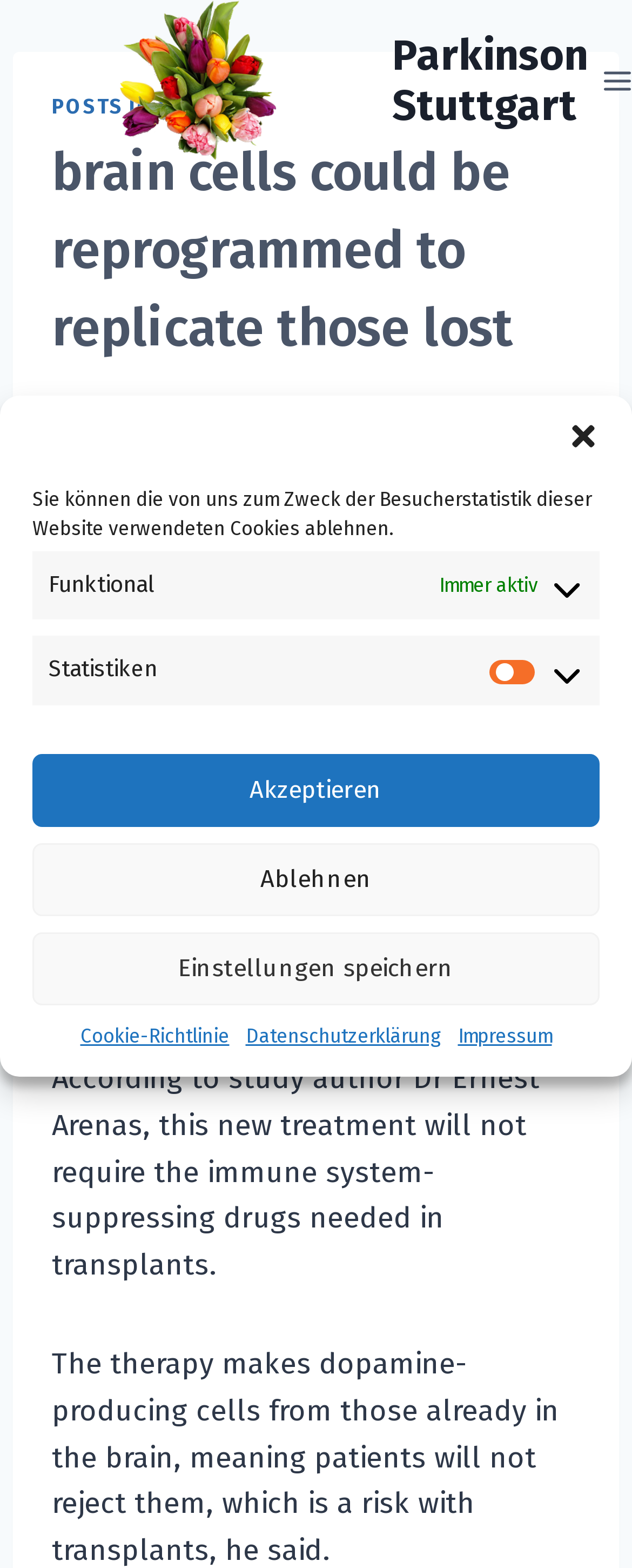Determine the bounding box for the UI element that matches this description: "Posts In English".

[0.082, 0.06, 0.398, 0.075]